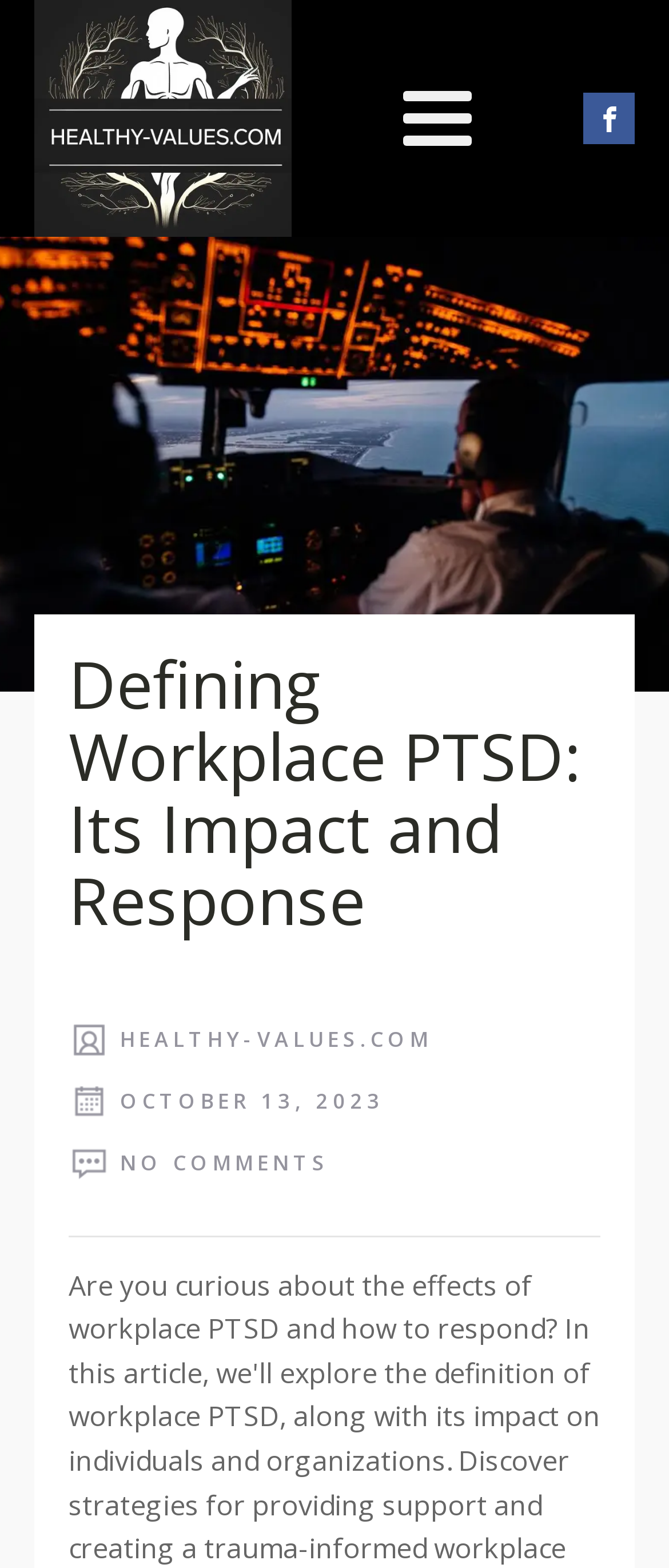Provide a one-word or brief phrase answer to the question:
Is there a Facebook link on the page?

Yes